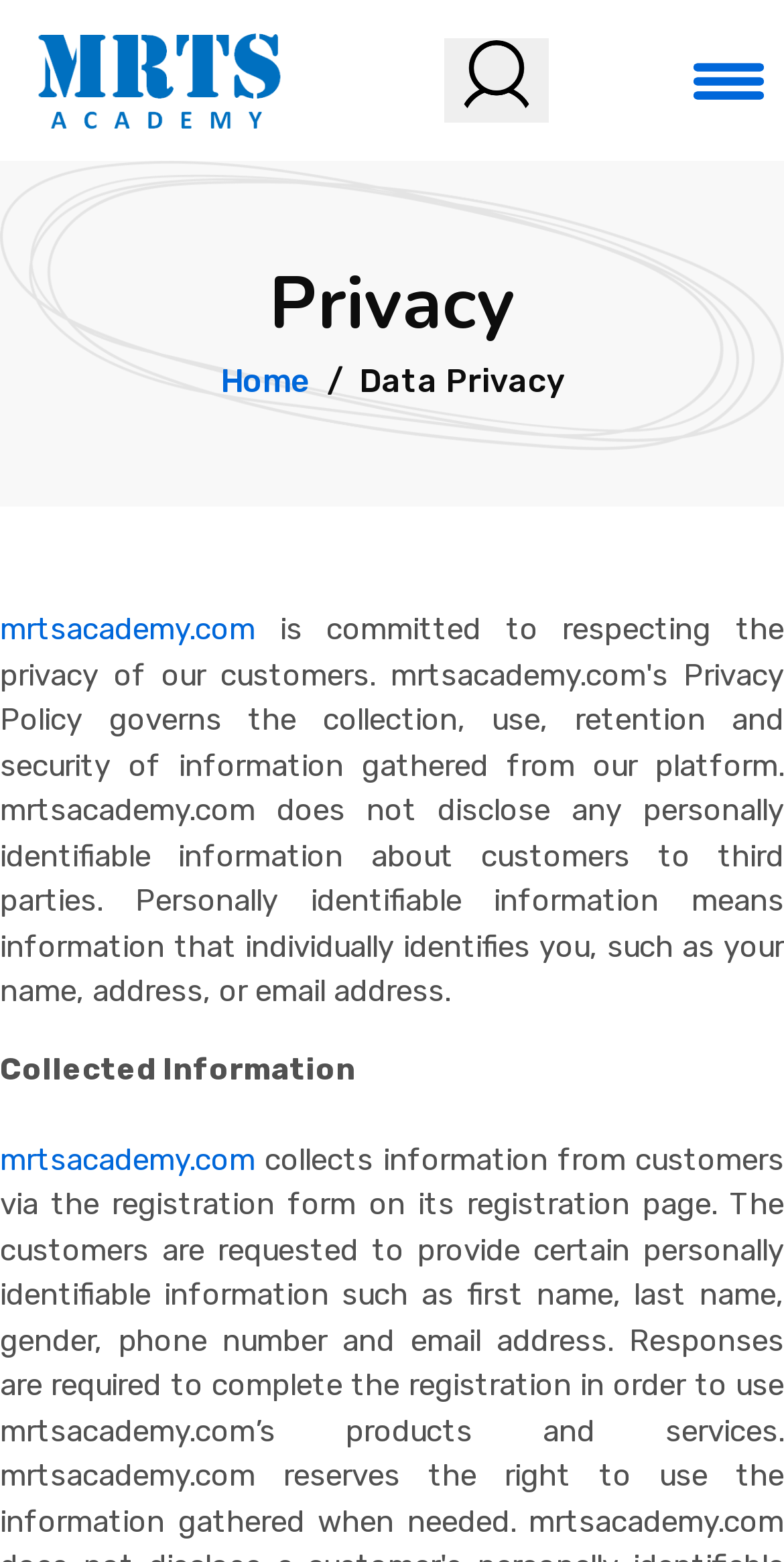Answer the question using only a single word or phrase: 
What is the purpose of the profile picture button?

To access profile menu